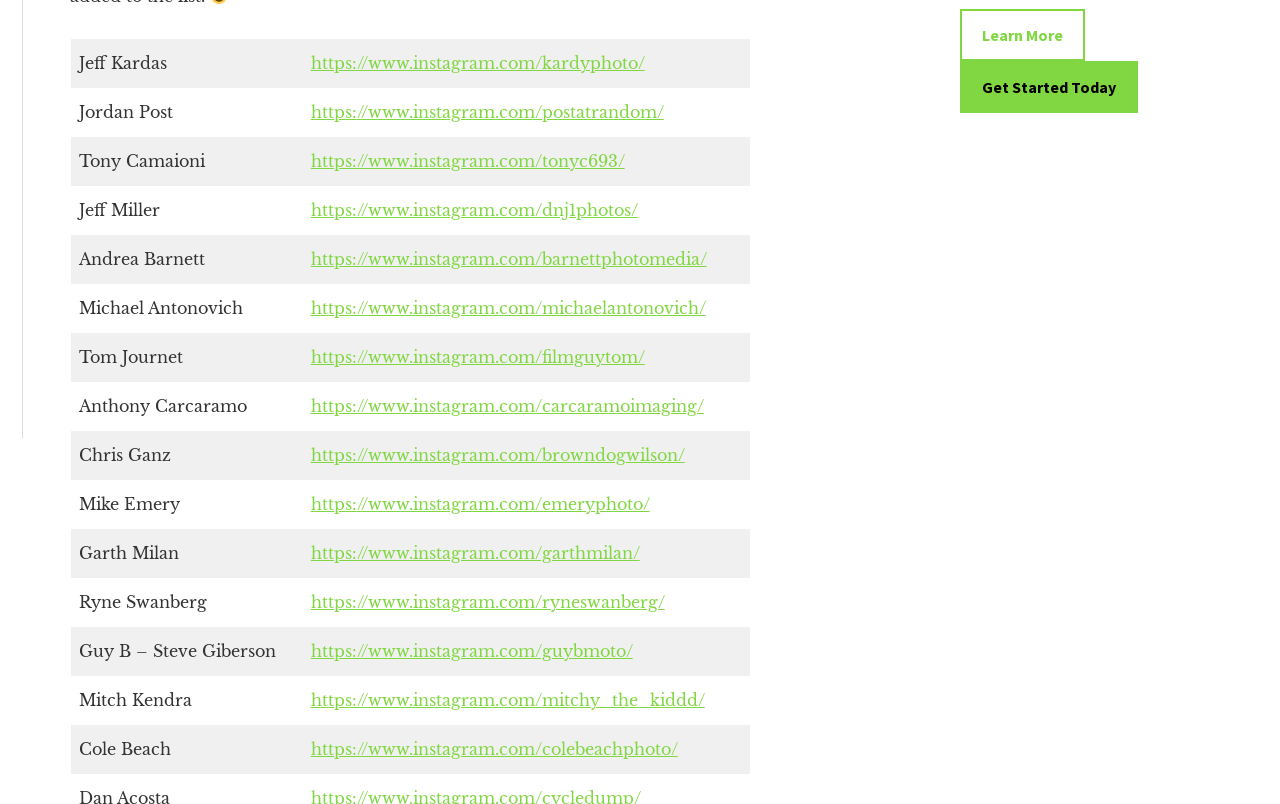Determine the bounding box coordinates for the clickable element to execute this instruction: "Visit Jordan Post's Instagram page". Provide the coordinates as four float numbers between 0 and 1, i.e., [left, top, right, bottom].

[0.243, 0.127, 0.519, 0.152]